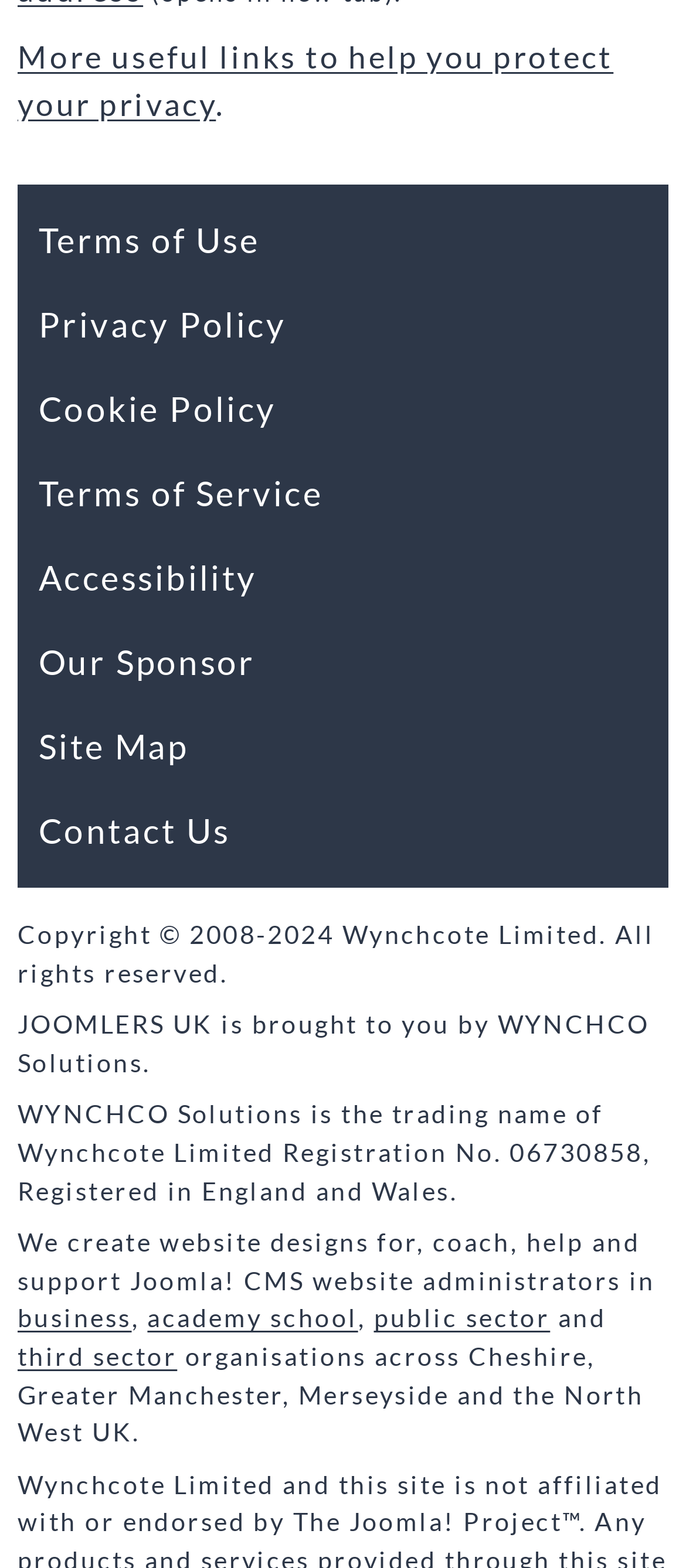Find the bounding box coordinates for the area that should be clicked to accomplish the instruction: "Click the link to read the story of the young man and the star fish".

None